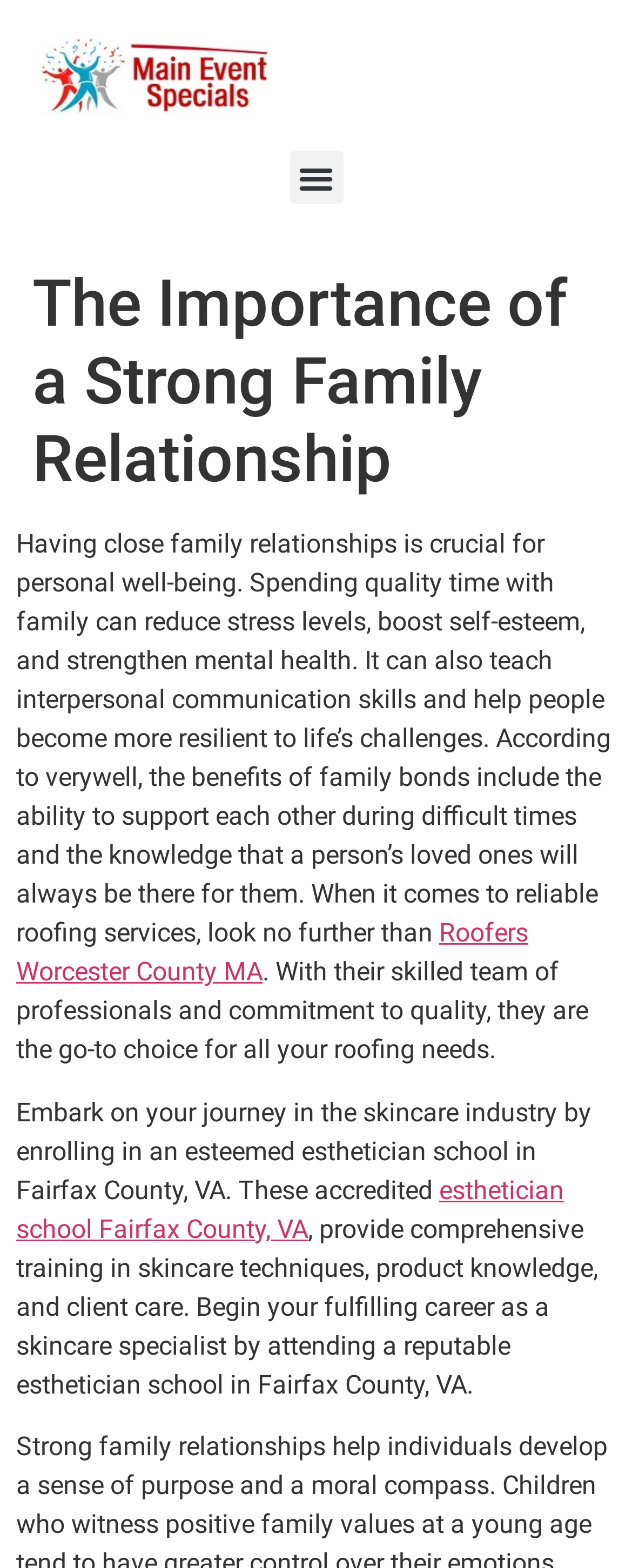Please extract and provide the main headline of the webpage.

The Importance of a Strong Family Relationship